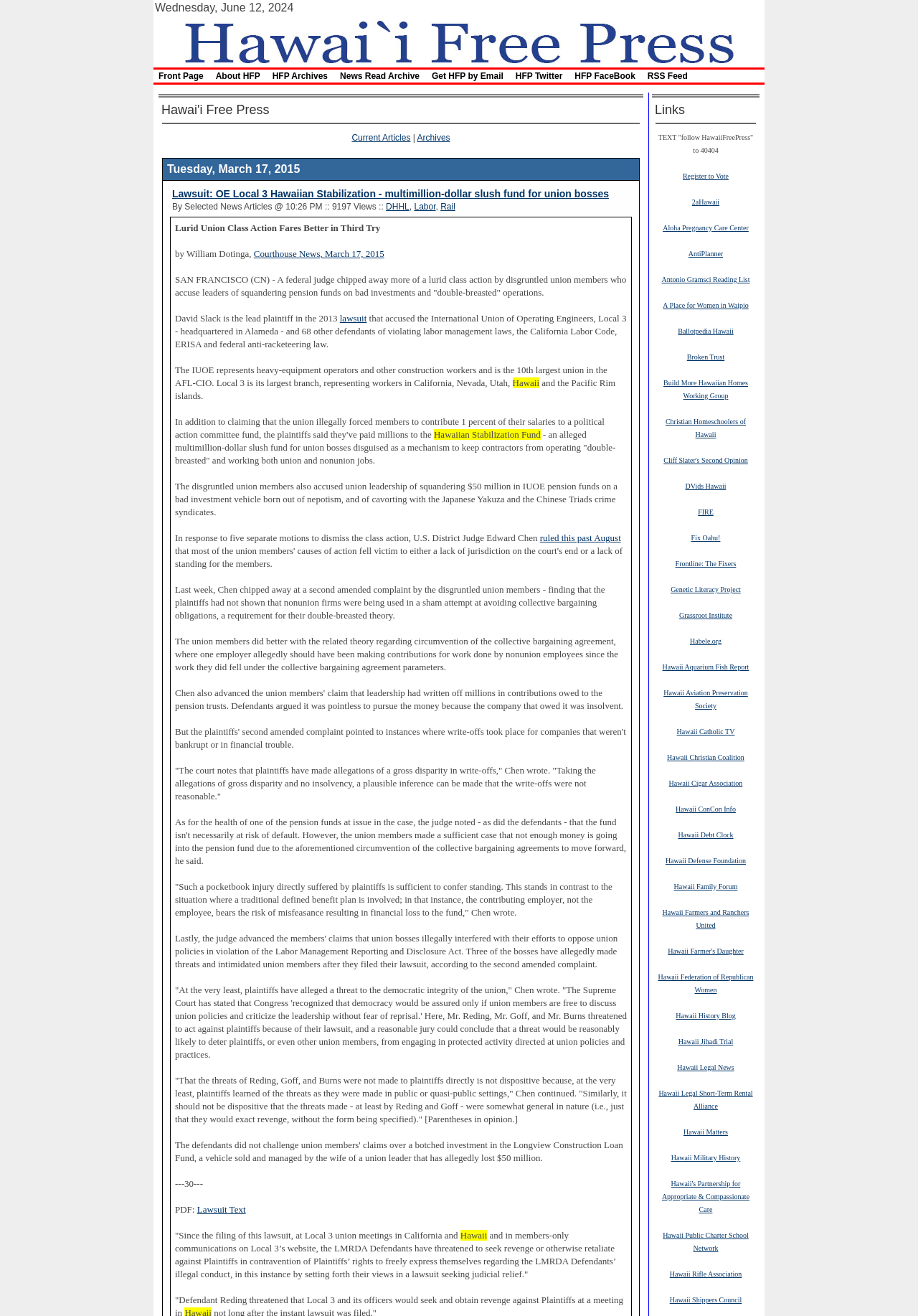Identify the bounding box coordinates necessary to click and complete the given instruction: "Read the article 'Lawsuit: OE Local 3 Hawaiian Stabilization - multimillion-dollar slush fund for union bosses'".

[0.188, 0.143, 0.663, 0.152]